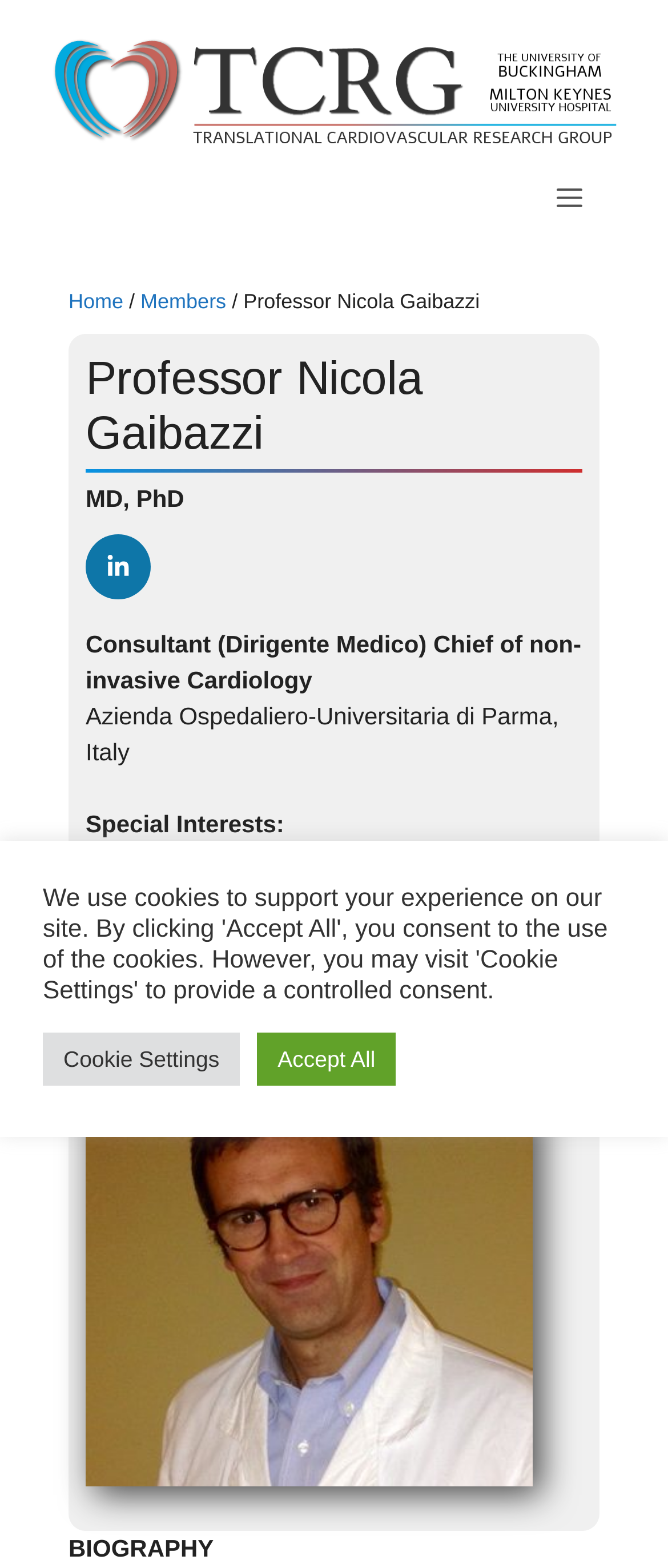What is Professor Nicola Gaibazzi's profession?
Using the information from the image, give a concise answer in one word or a short phrase.

Consultant and Chief of non-invasive Cardiology